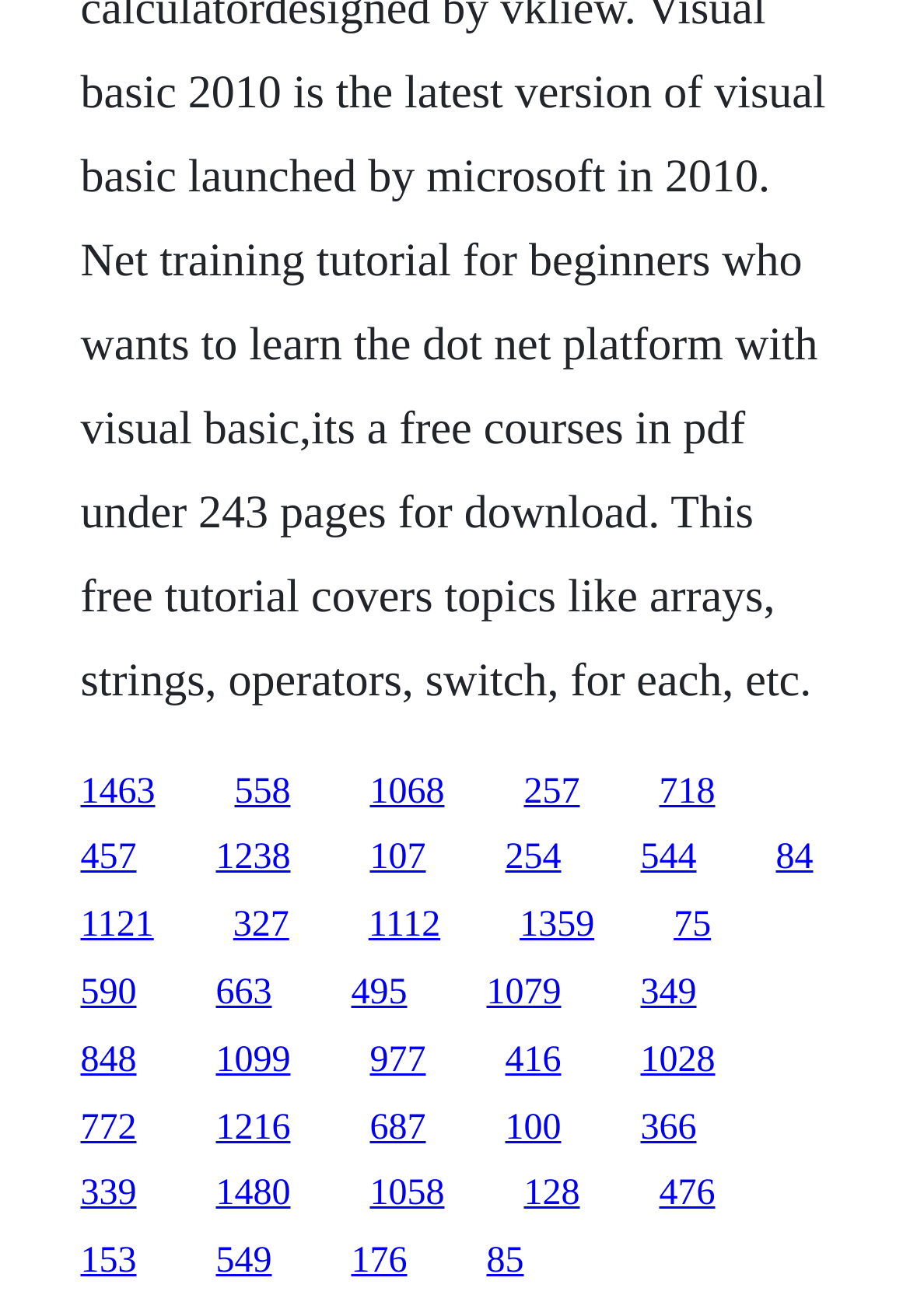Could you highlight the region that needs to be clicked to execute the instruction: "go to the last link on the first row"?

[0.724, 0.586, 0.786, 0.616]